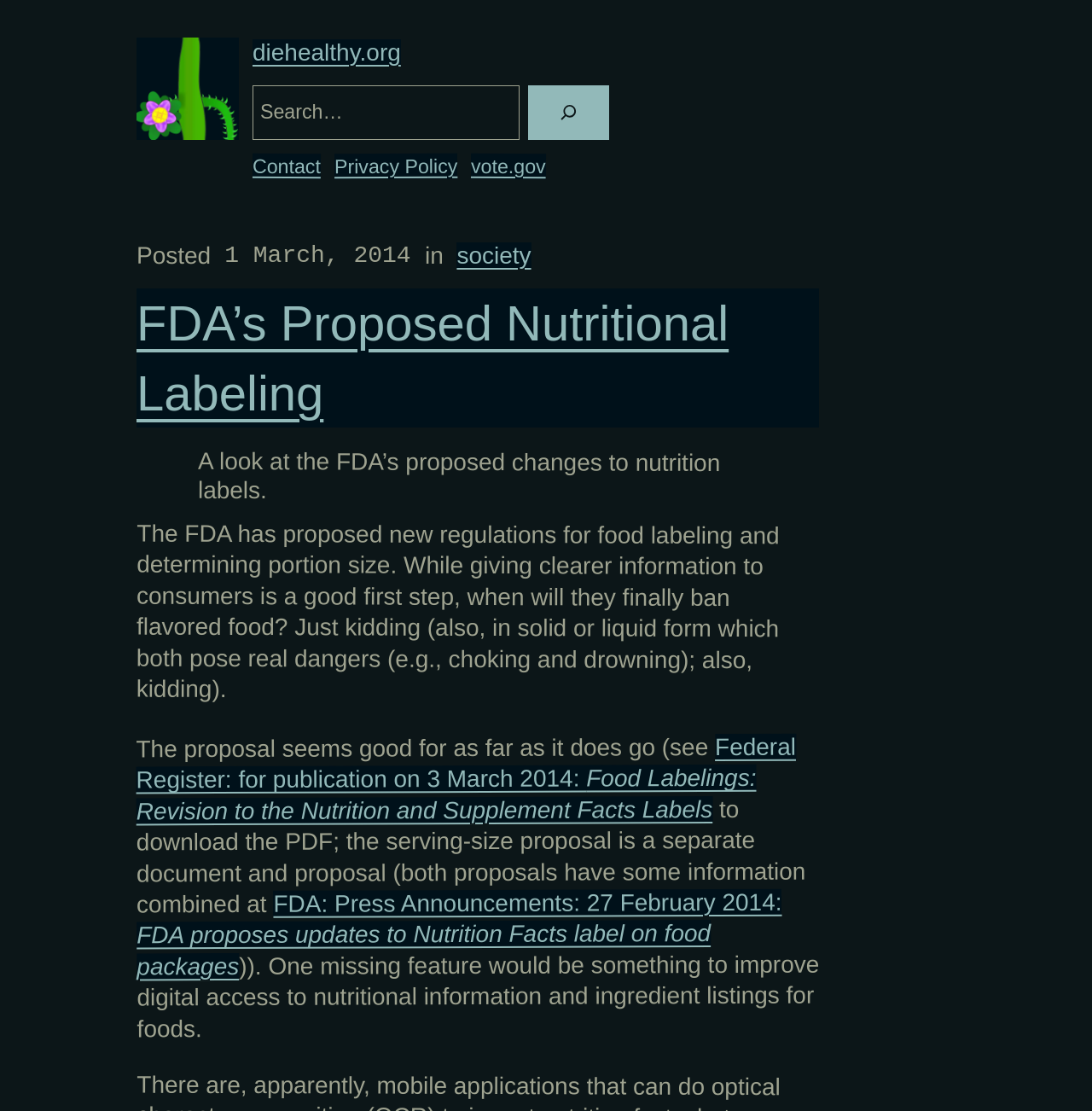Locate and provide the bounding box coordinates for the HTML element that matches this description: "name="s" placeholder="Search…"".

[0.231, 0.077, 0.476, 0.126]